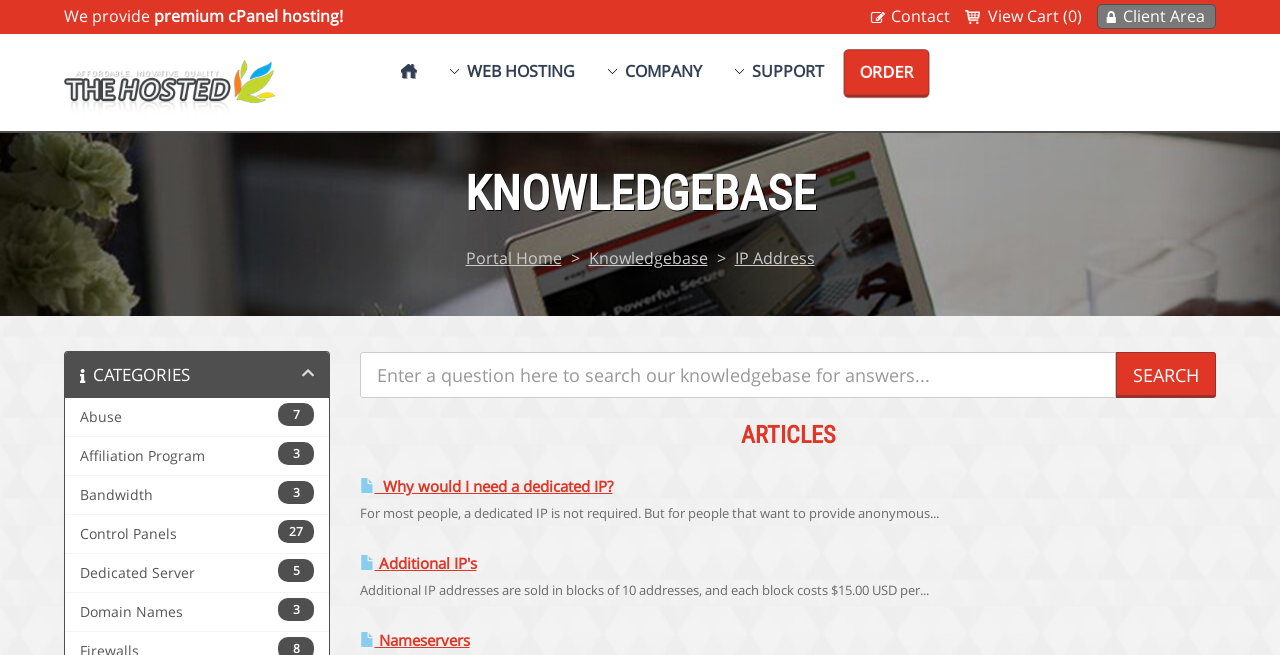Look at the image and write a detailed answer to the question: 
How many categories are there?

The categories can be found in the section with the heading 'CATEGORIES'. There are 7 links below this heading, each representing a category.